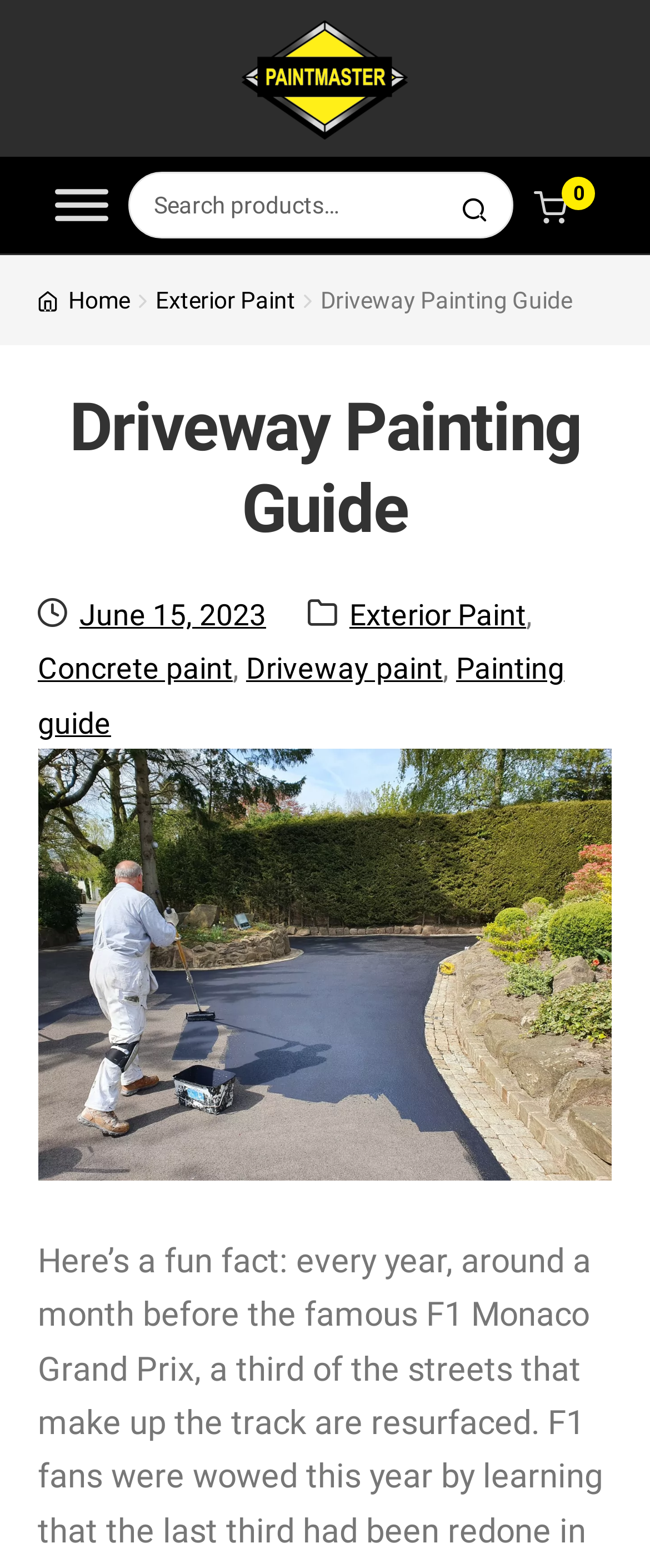Find the bounding box coordinates of the element I should click to carry out the following instruction: "Read the Driveway Painting Guide".

[0.058, 0.248, 0.942, 0.351]